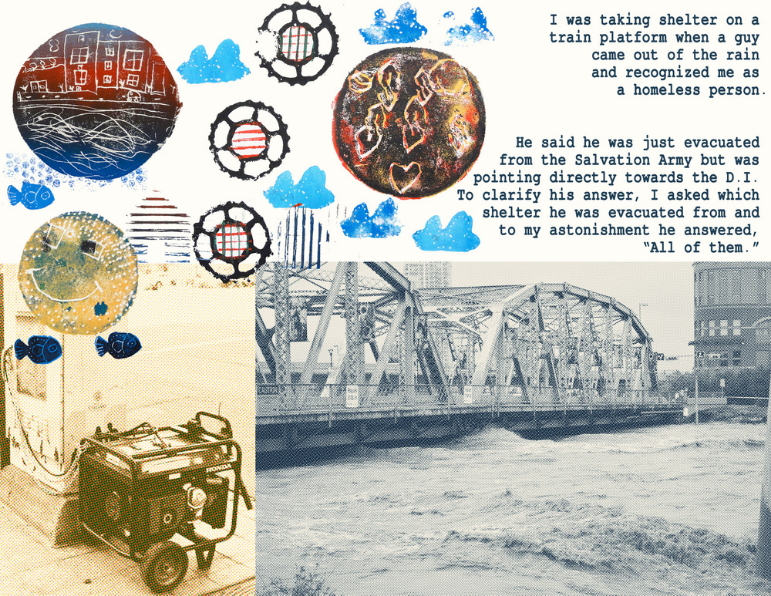Use a single word or phrase to answer the question:
What is the significance of the bridge in the image?

Symbolizing connection and transition